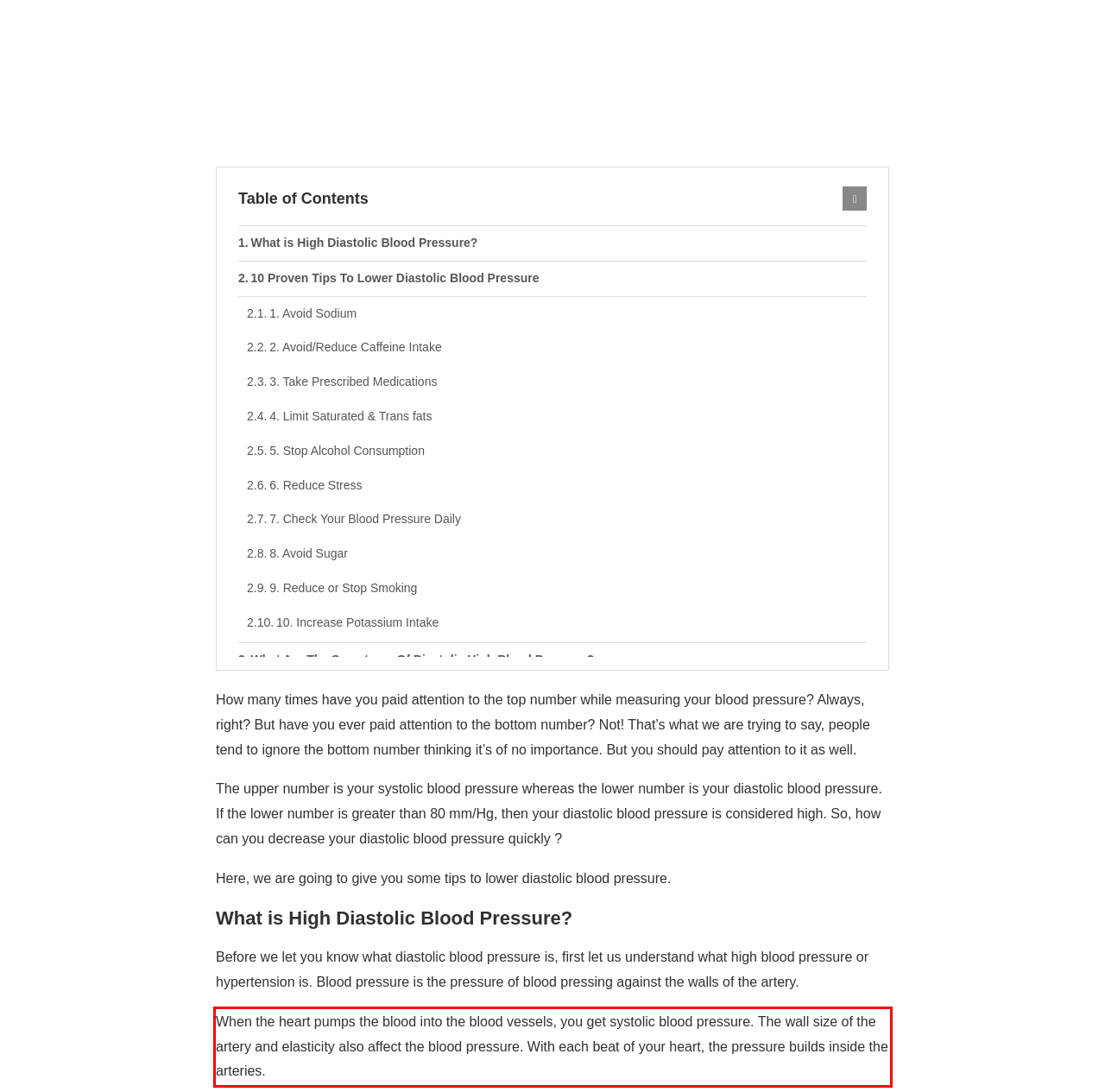In the screenshot of the webpage, find the red bounding box and perform OCR to obtain the text content restricted within this red bounding box.

When the heart pumps the blood into the blood vessels, you get systolic blood pressure. The wall size of the artery and elasticity also affect the blood pressure. With each beat of your heart, the pressure builds inside the arteries.